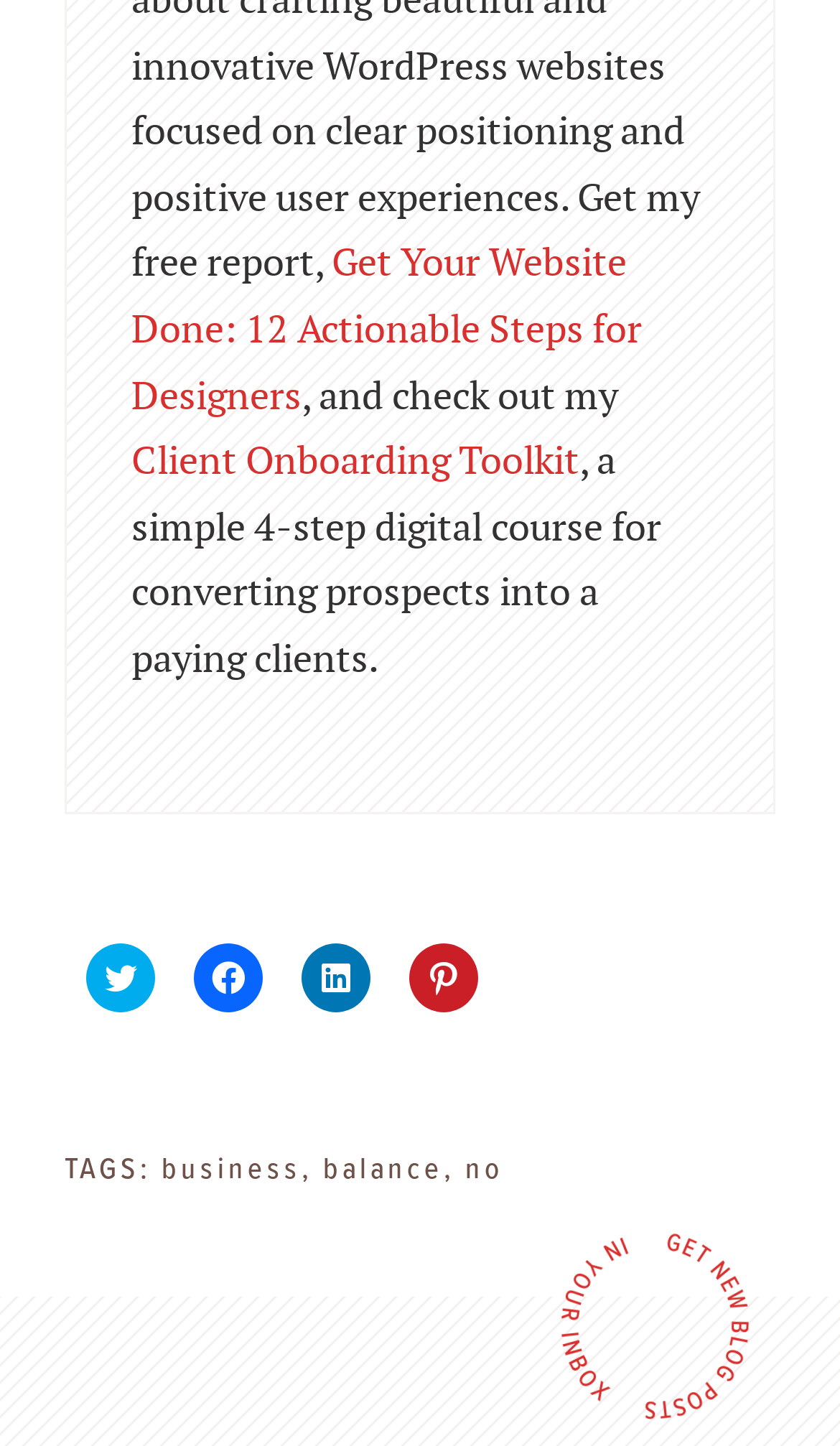Give a one-word or short phrase answer to this question: 
What is the author promoting?

Client Onboarding Toolkit